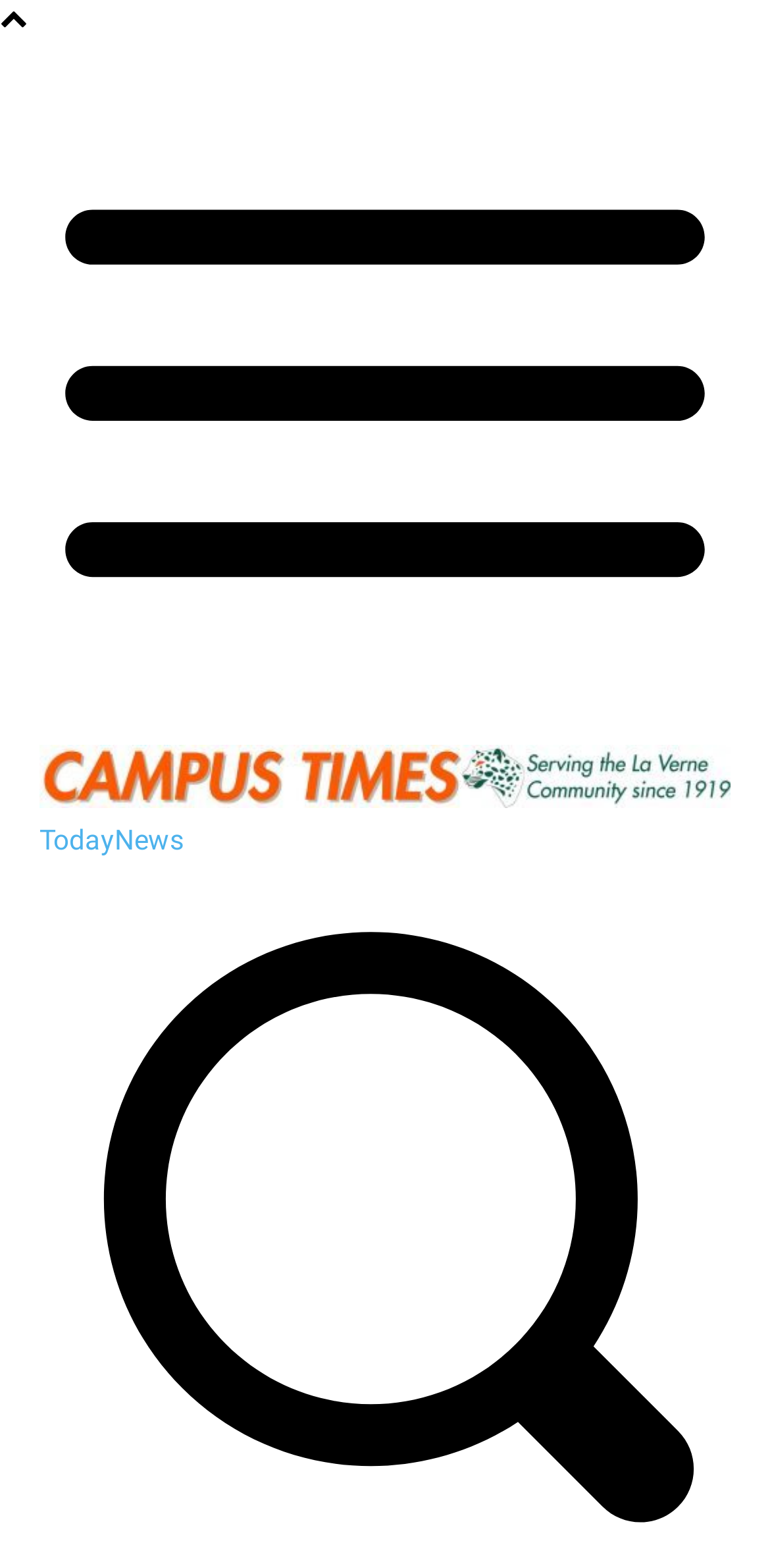Locate and generate the text content of the webpage's heading.

Keynote applies pressure on the conversation of climate change